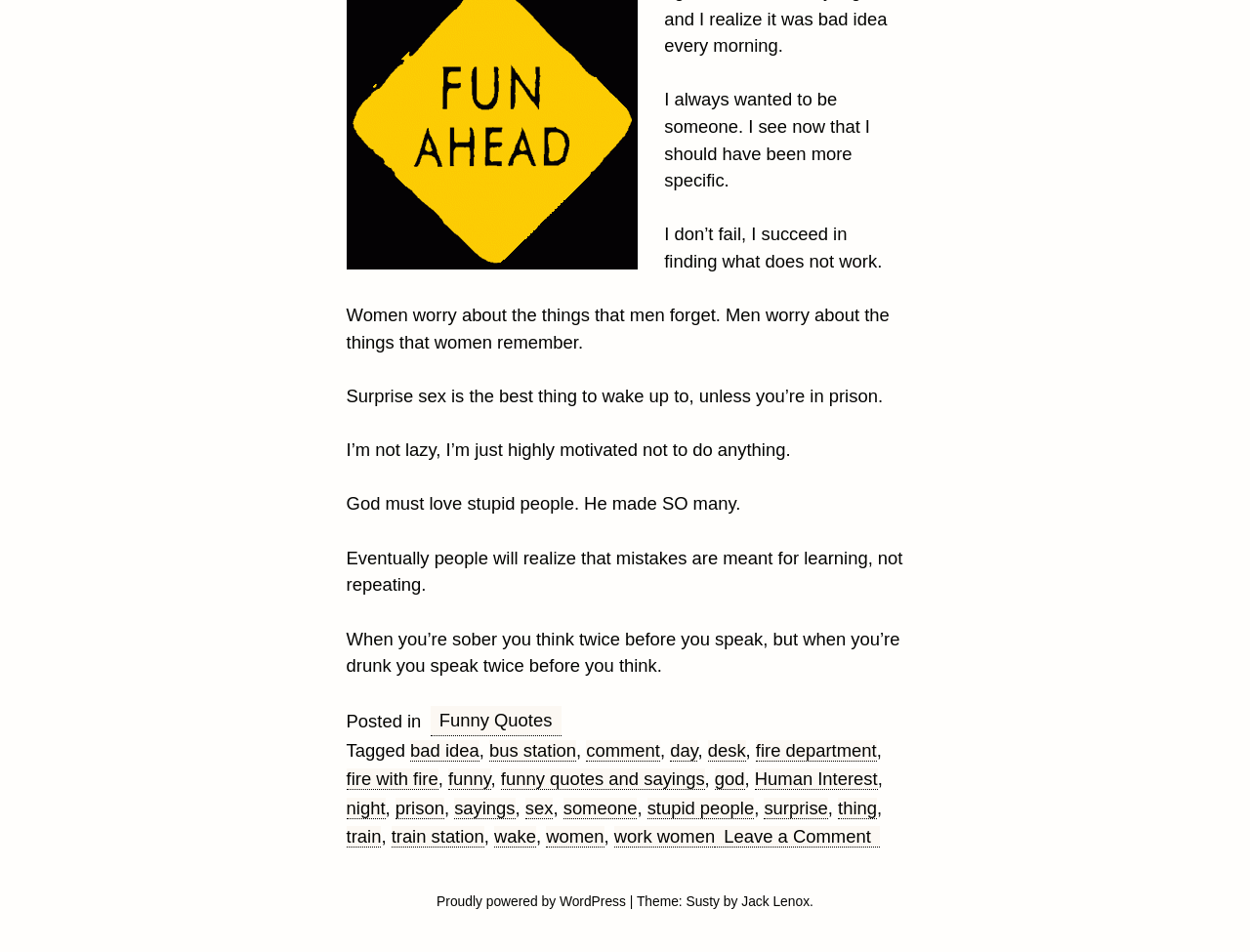Provide the bounding box coordinates, formatted as (top-left x, top-left y, bottom-right x, bottom-right y), with all values being floating point numbers between 0 and 1. Identify the bounding box of the UI element that matches the description: funny quotes and sayings

[0.401, 0.807, 0.564, 0.83]